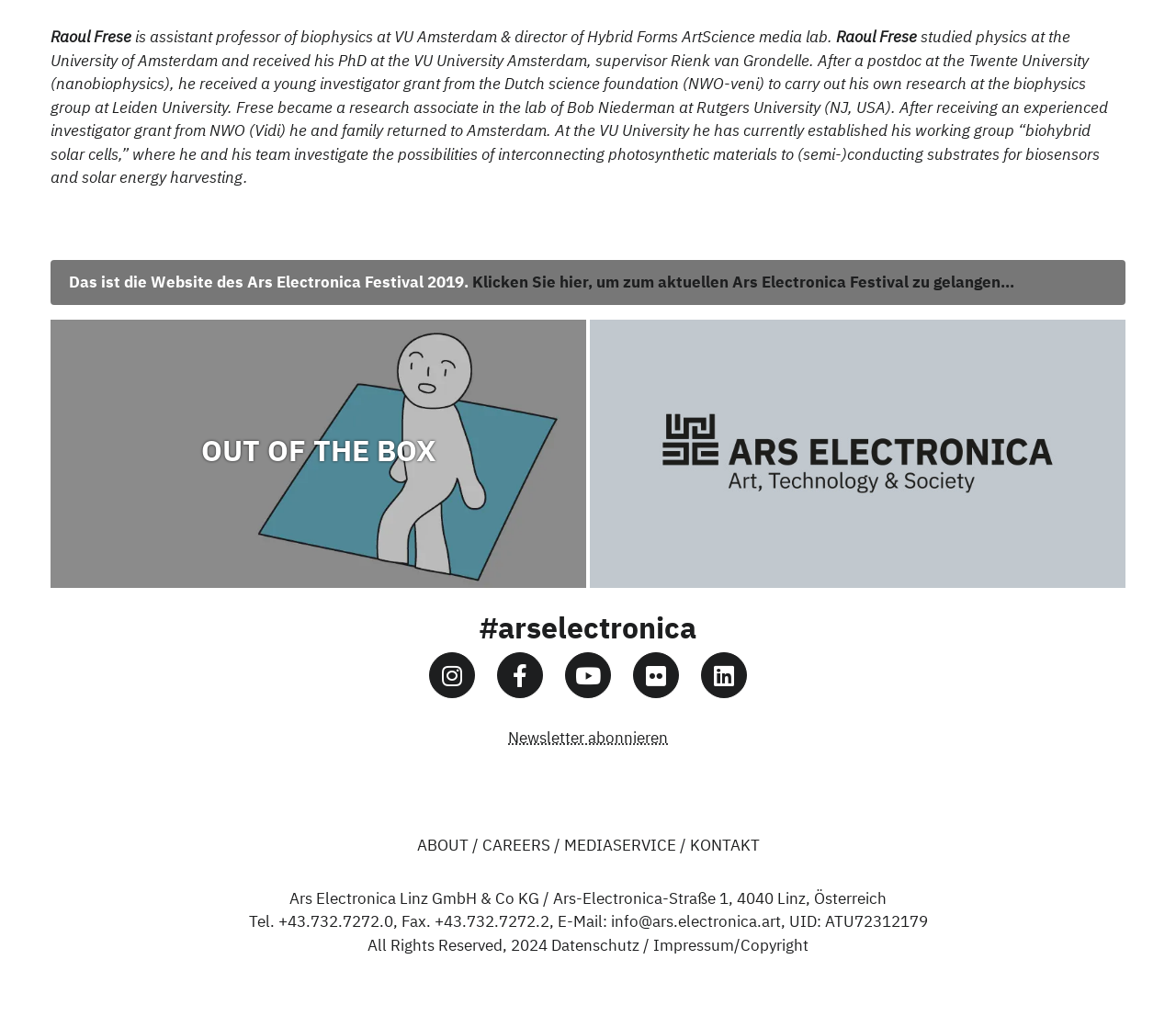Extract the bounding box coordinates of the UI element described by: "info@ars.electronica.art". The coordinates should include four float numbers ranging from 0 to 1, e.g., [left, top, right, bottom].

[0.519, 0.897, 0.664, 0.917]